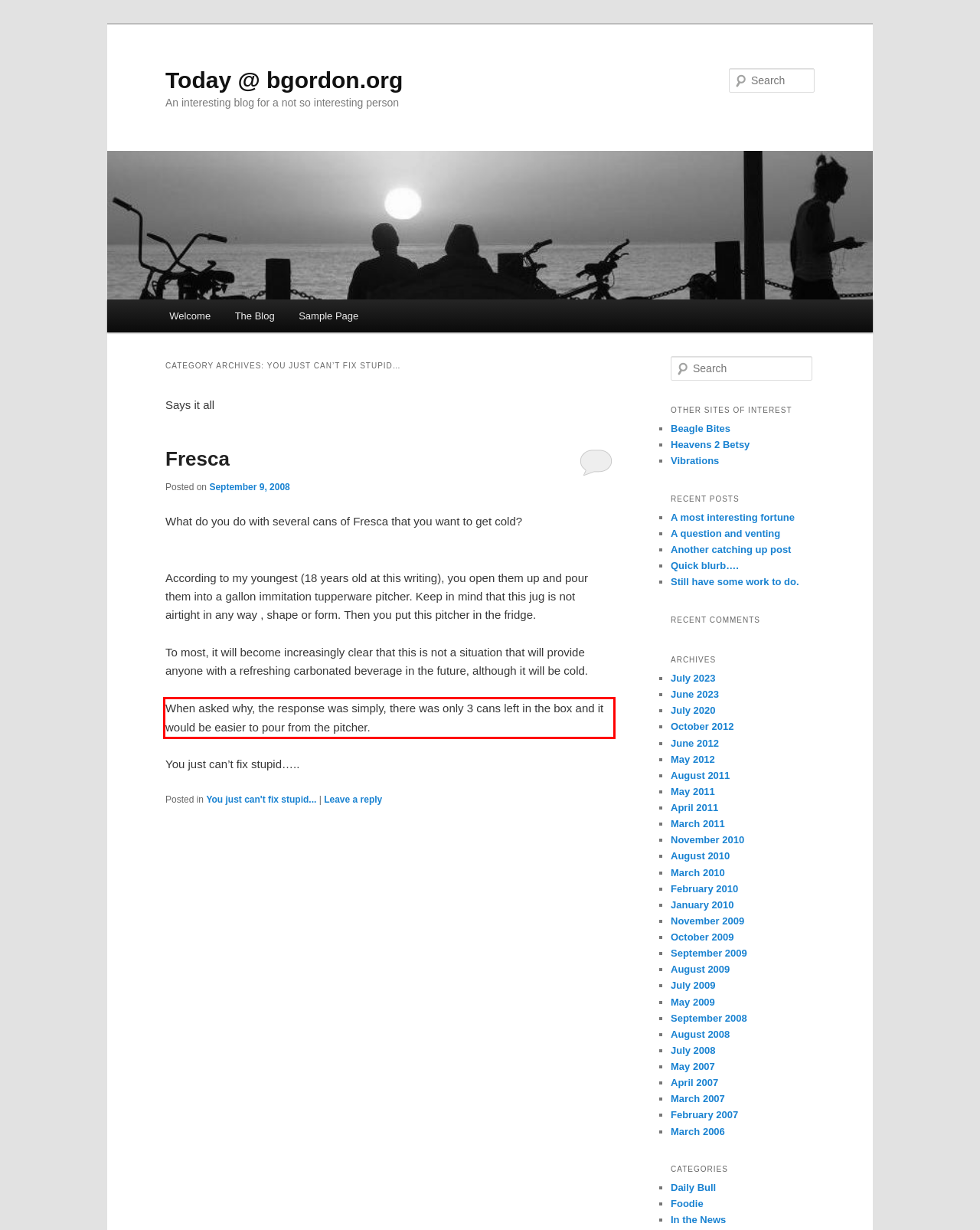View the screenshot of the webpage and identify the UI element surrounded by a red bounding box. Extract the text contained within this red bounding box.

When asked why, the response was simply, there was only 3 cans left in the box and it would be easier to pour from the pitcher.